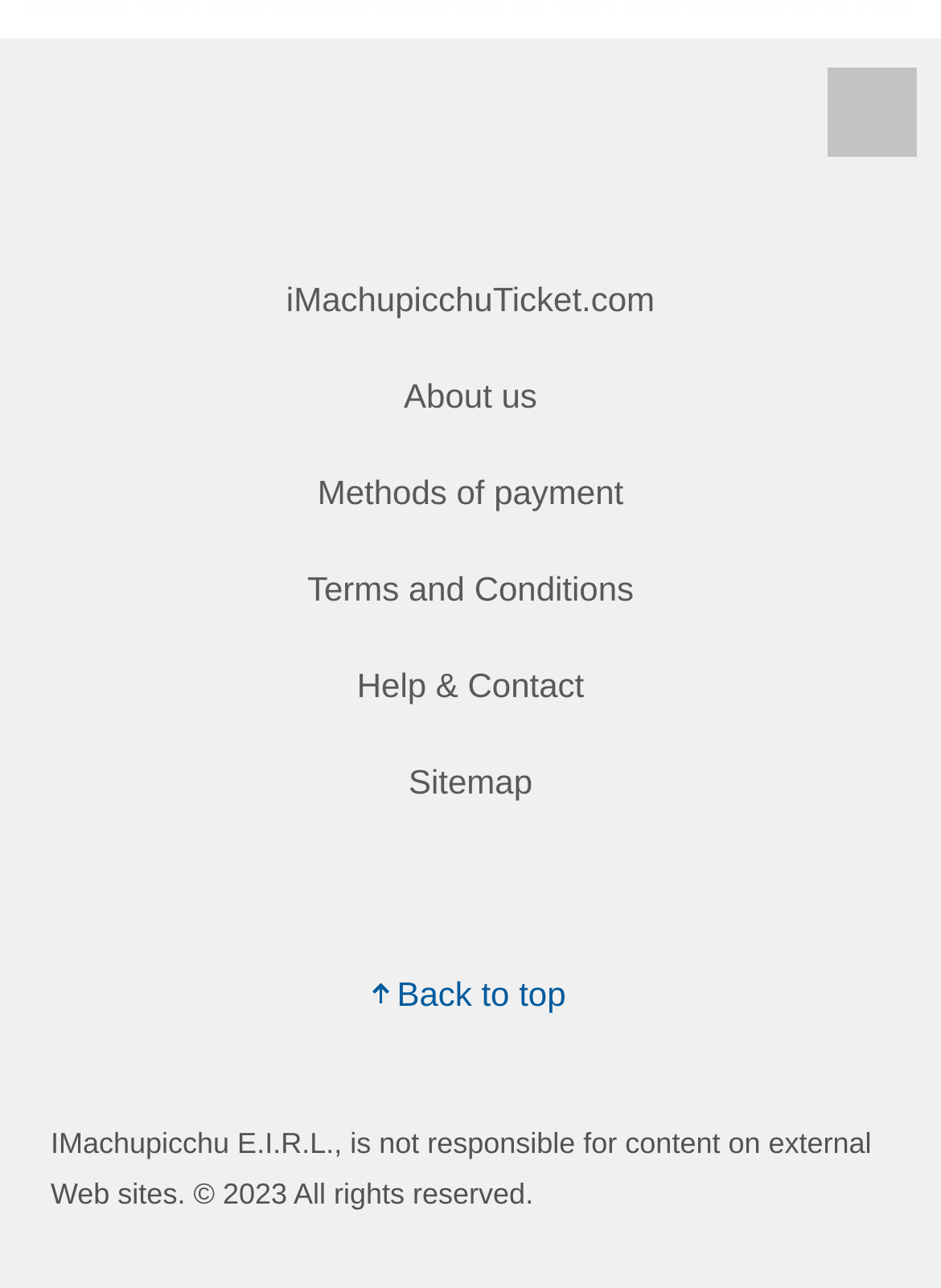What year does the website claim to have all rights reserved?
Provide a well-explained and detailed answer to the question.

The website has a static text at the bottom of the page that states '© 2023 All rights reserved.', which indicates that the website claims to have all rights reserved for the year 2023.